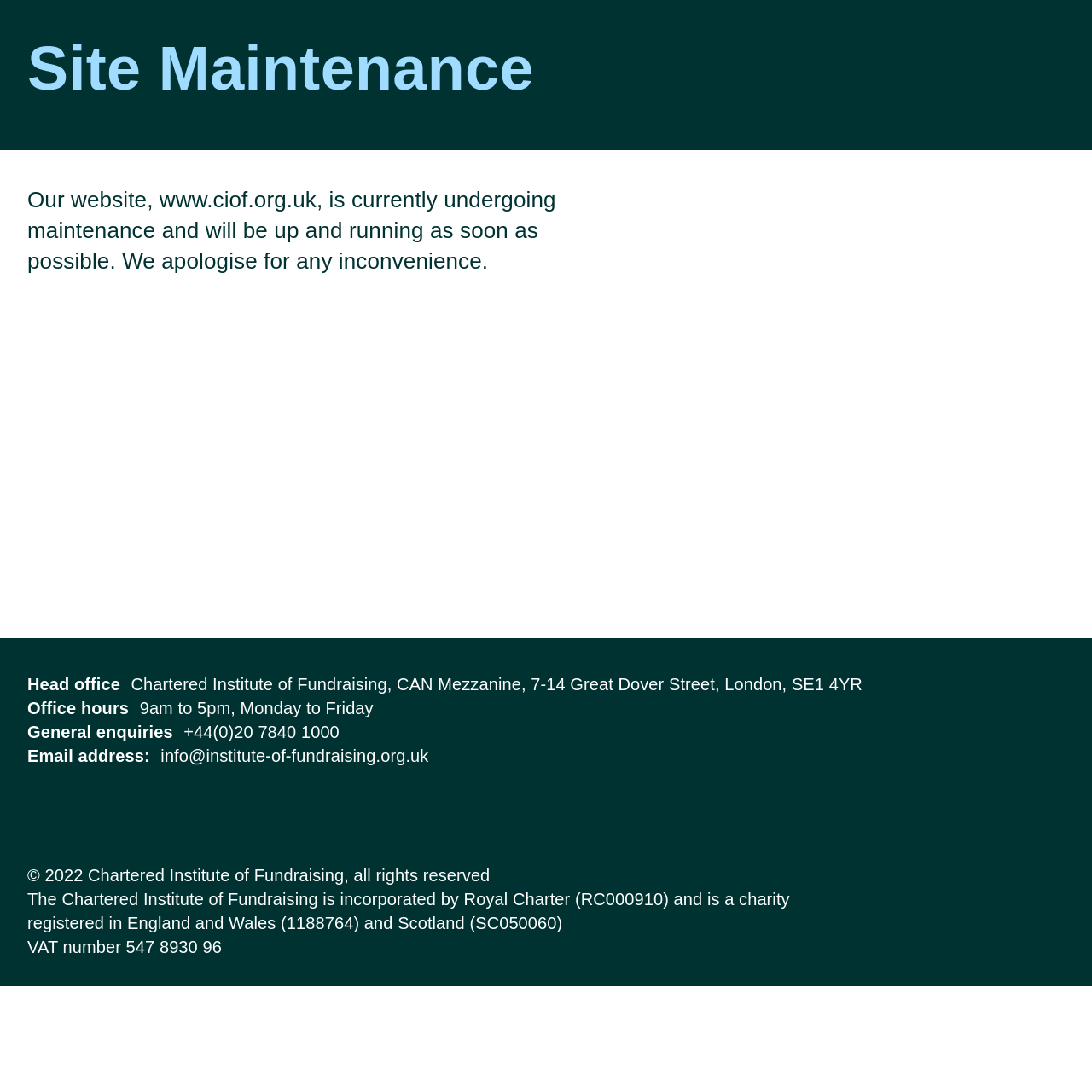Detail the various sections and features present on the webpage.

The webpage is about the Chartered Institute of Fundraising, and it appears to be under maintenance. At the top, there is a heading "Site Maintenance" followed by a message apologizing for the inconvenience and stating that the website will be up and running soon. Below this message, there is a link to the institute's website, www.ciof.org.uk.

In the footer section, there is contact information for the institute's head office, including the address, office hours, phone number, and email address. There are also links to the home page and a copyright notice.

On the left side of the page, there is a section about cookies, explaining that necessary cookies are used to make the website work and that optional cookies can be enabled to improve the user's experience. There is a link to a cookies page for more detailed information.

Below the cookies section, there is a separator line, followed by a section about website usage with options to disable or enable it. At the bottom of the page, there is a "Save and close" button.

Overall, the webpage is currently under maintenance, but it provides some basic information about the institute and its contact details, as well as information about cookies and website usage.